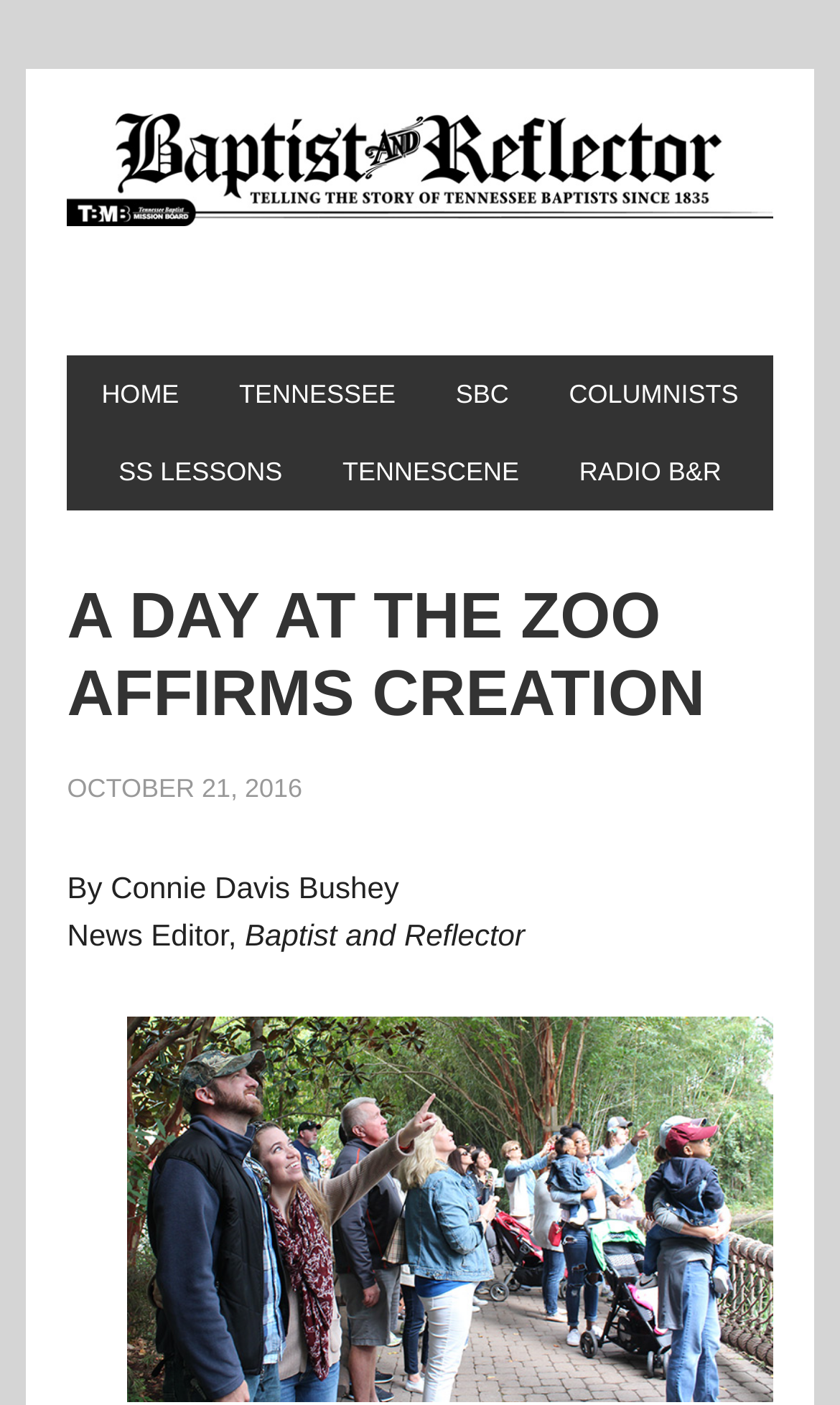What is the date of the article?
Based on the image, answer the question in a detailed manner.

I found the answer by looking at the time element which is located below the main heading 'A DAY AT THE ZOO AFFIRMS CREATION' and contains the text 'OCTOBER 21, 2016'.